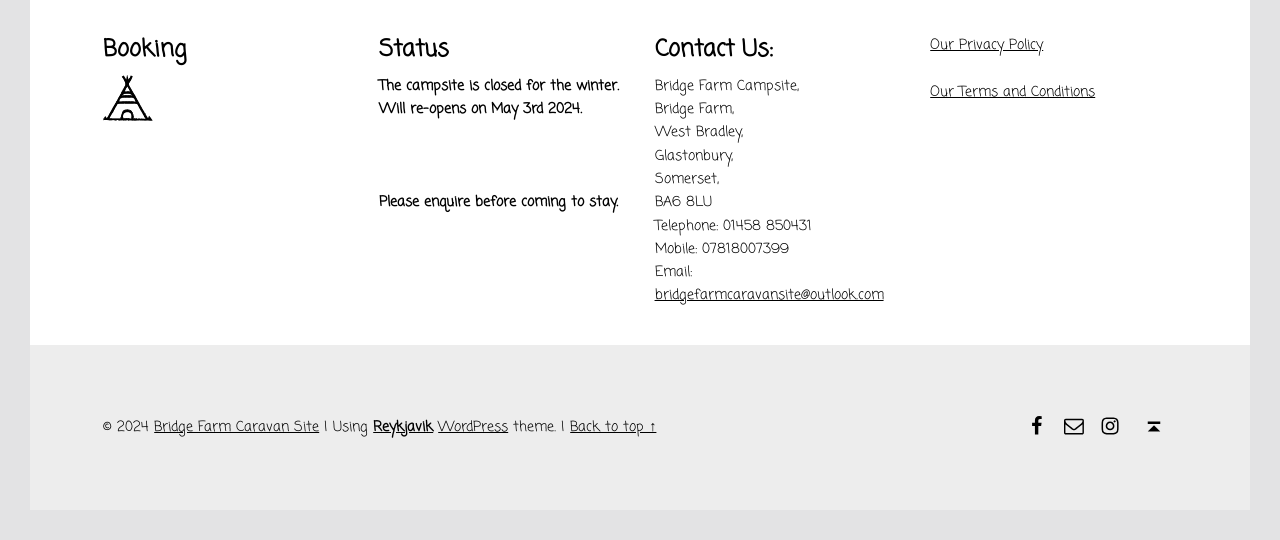Answer the question below in one word or phrase:
What is the status of the campsite?

Closed for winter